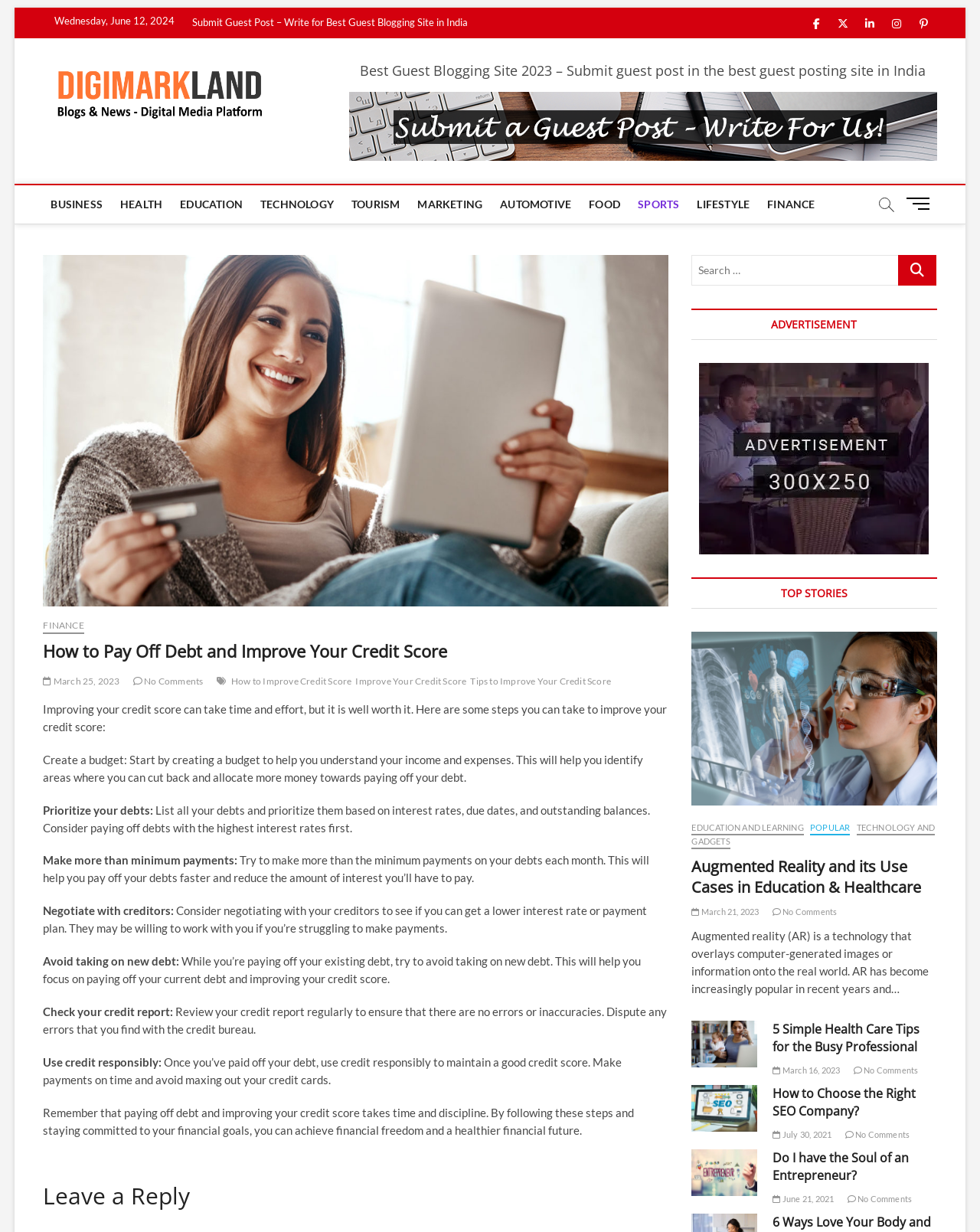Predict the bounding box for the UI component with the following description: "Improve Your Credit Score".

[0.363, 0.548, 0.48, 0.56]